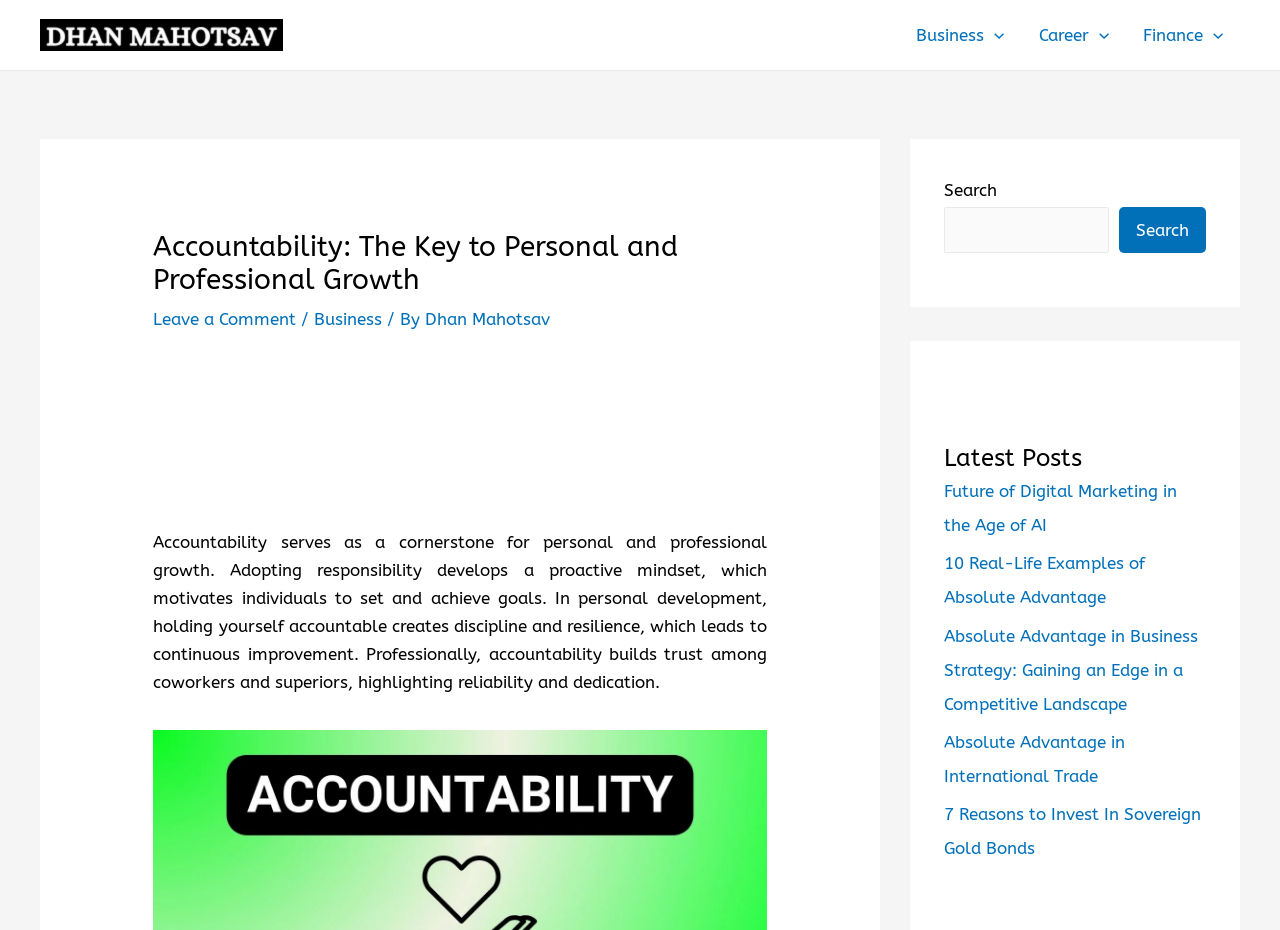Construct a comprehensive description capturing every detail on the webpage.

The webpage is about accountability and its importance in personal and professional growth. At the top left corner, there is a logo of "Dhan Mahotsav" with a navigation menu to the right, which includes three menu toggles for Business, Career, and Finance. Below the navigation menu, there is a header section with a title "Accountability: The Key to Personal and Professional Growth" and a link to leave a comment. 

To the right of the header section, there is an advertisement iframe. Below the header section, there is a paragraph of text that explains the importance of accountability in personal and professional growth. The text is followed by a button to enlarge an image related to the topic.

On the right side of the page, there is a complementary section that includes a search bar with a search button, a heading "Latest Posts", and five links to recent articles on various topics such as digital marketing, absolute advantage, and sovereign gold bonds.